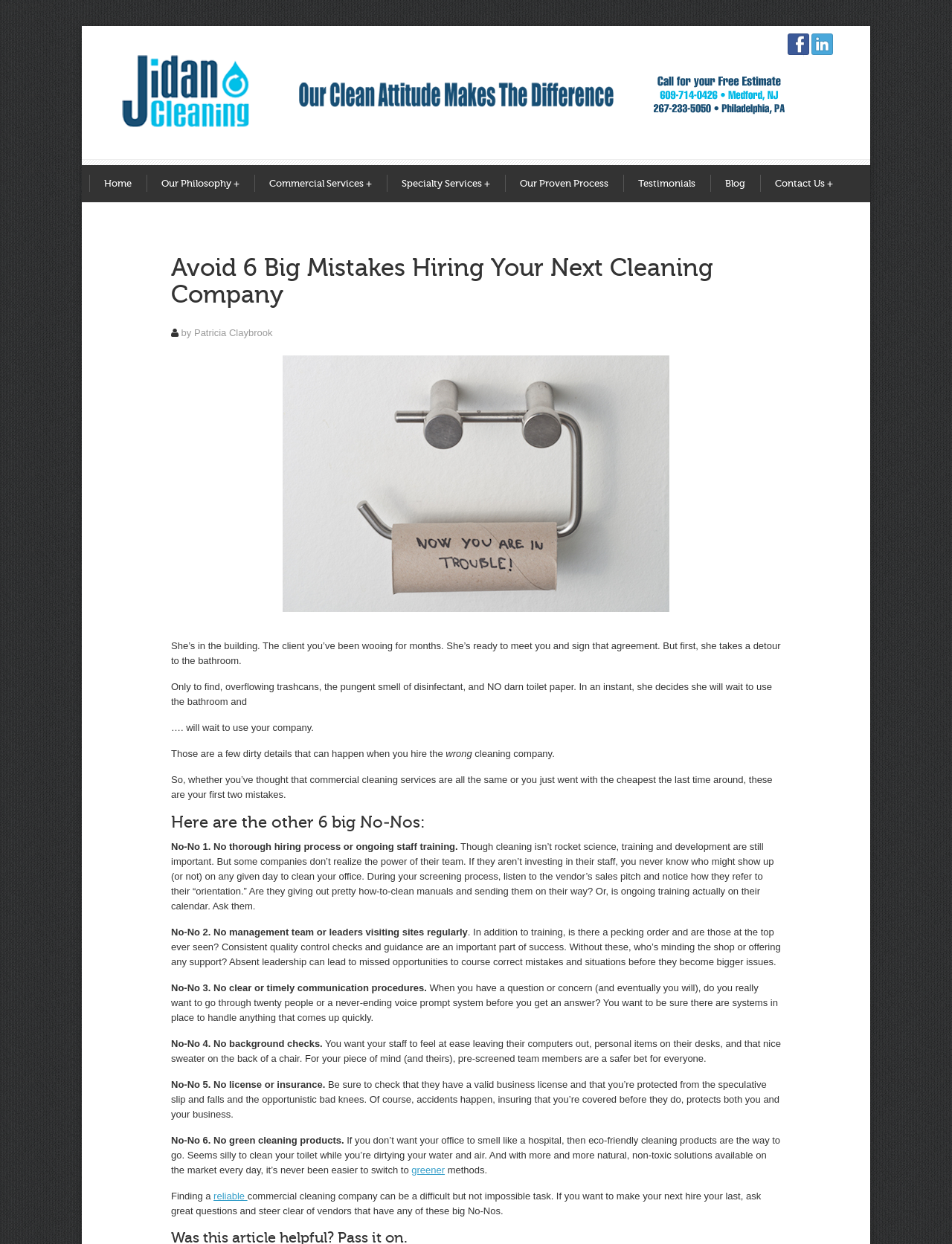Identify the bounding box for the UI element described as: "Home". The coordinates should be four float numbers between 0 and 1, i.e., [left, top, right, bottom].

[0.094, 0.133, 0.154, 0.162]